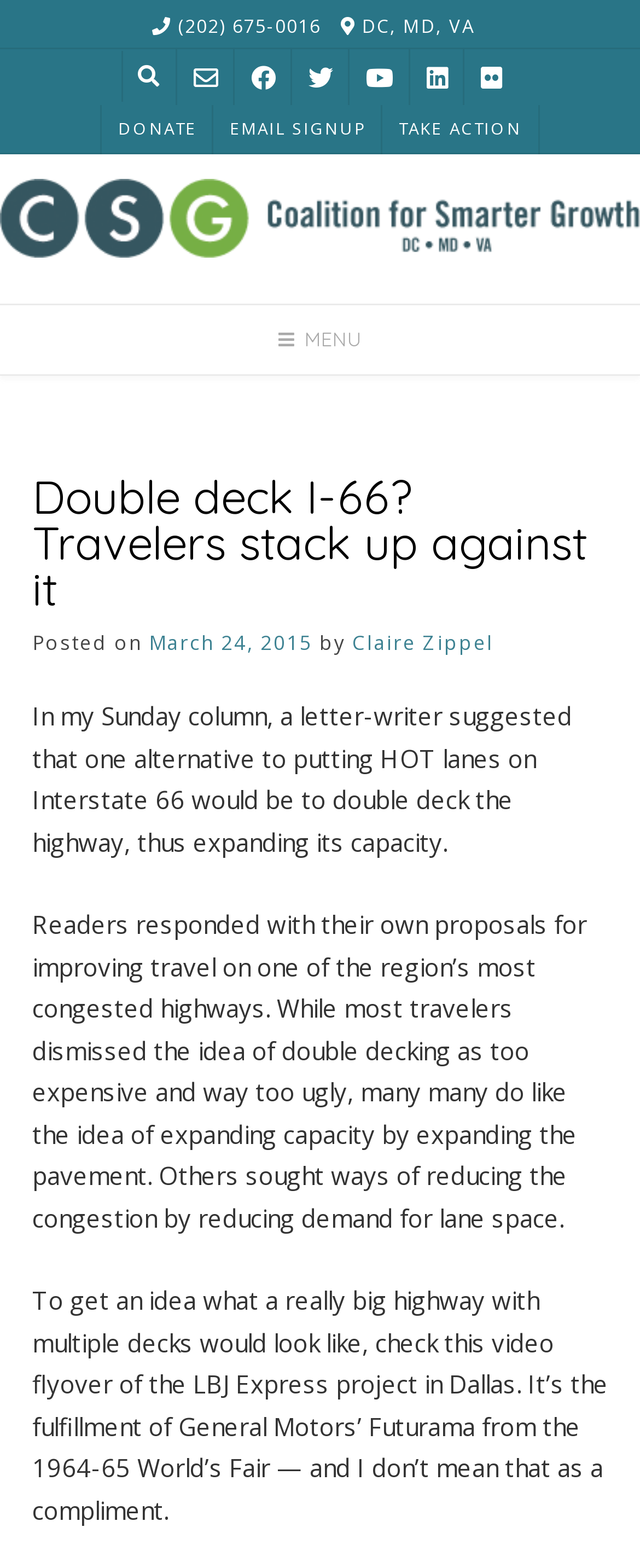Please identify the bounding box coordinates of the clickable area that will allow you to execute the instruction: "Sign up for email newsletters".

[0.333, 0.067, 0.597, 0.098]